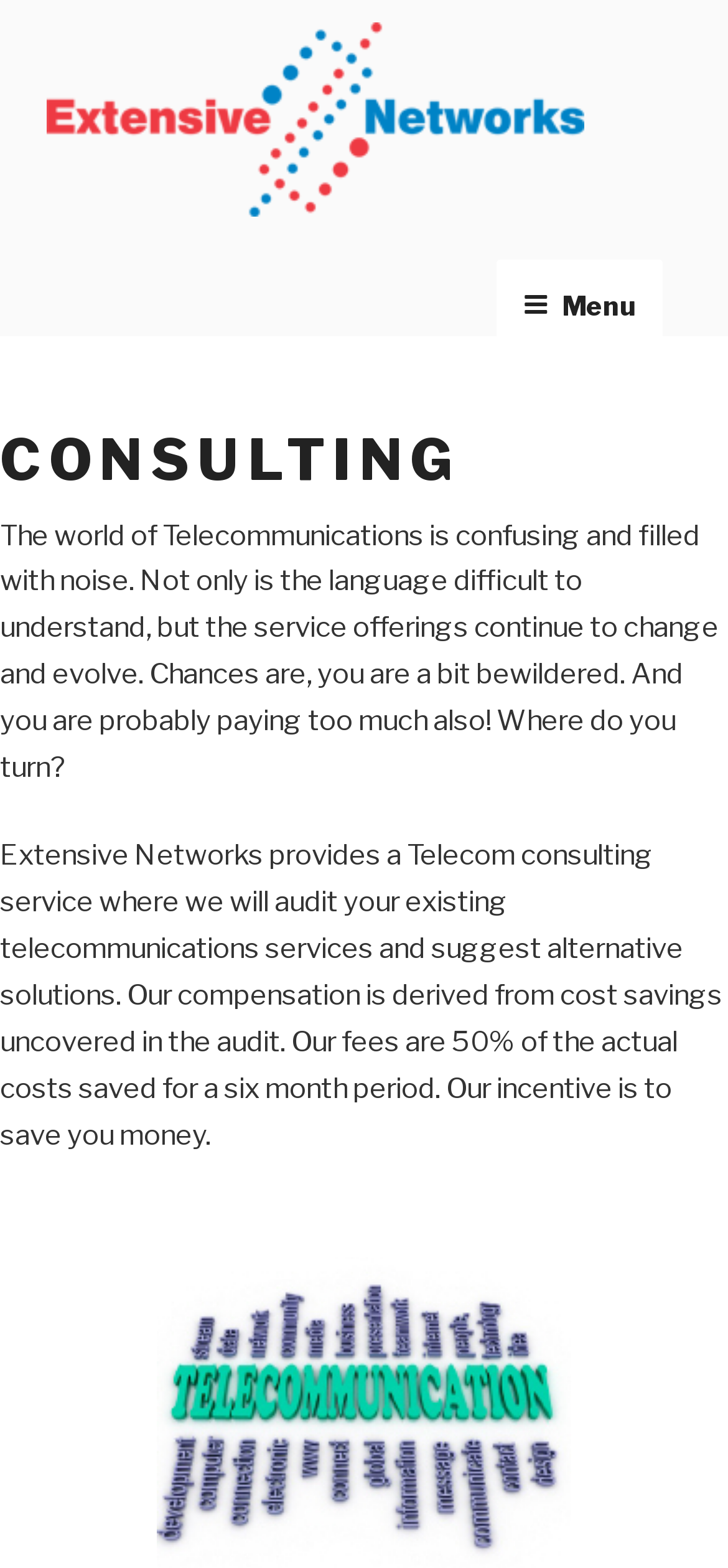Determine the bounding box coordinates for the HTML element described here: "Legal Notice / Imprint".

None